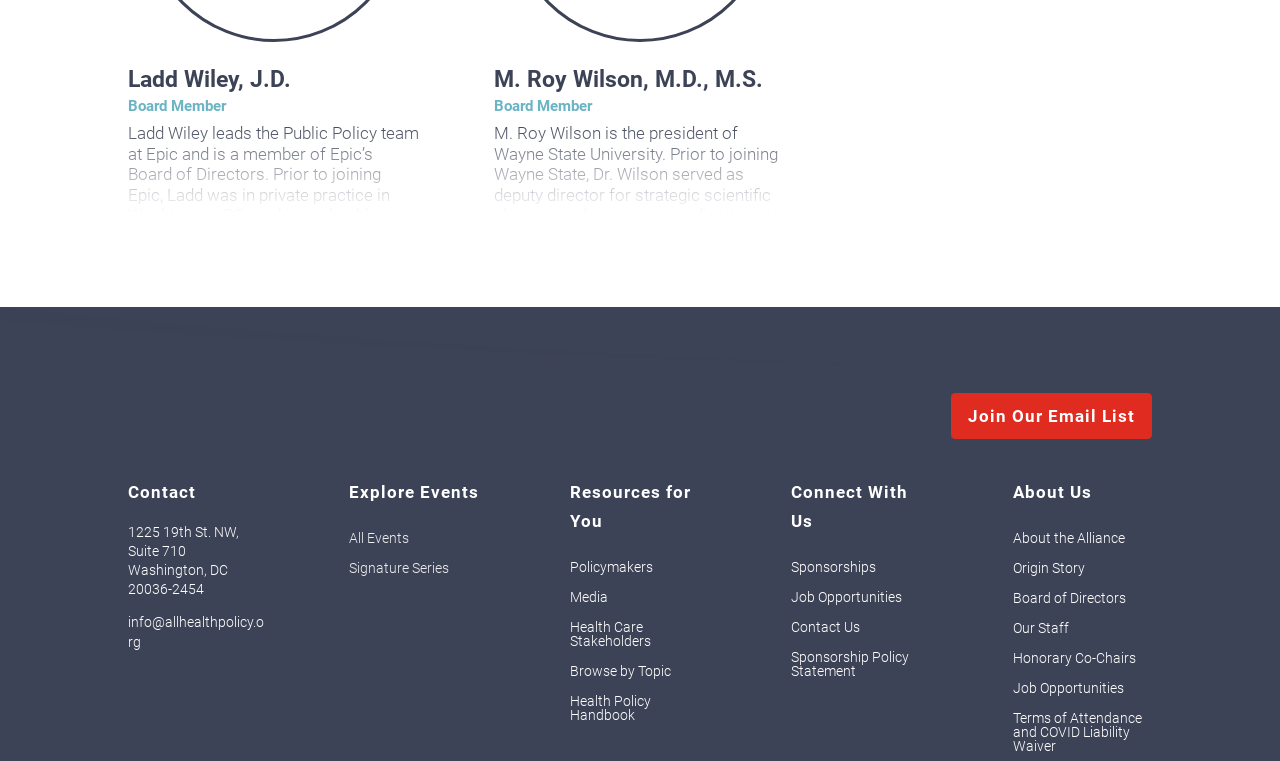Please locate the bounding box coordinates for the element that should be clicked to achieve the following instruction: "Learn about the Alliance". Ensure the coordinates are given as four float numbers between 0 and 1, i.e., [left, top, right, bottom].

[0.791, 0.697, 0.879, 0.726]